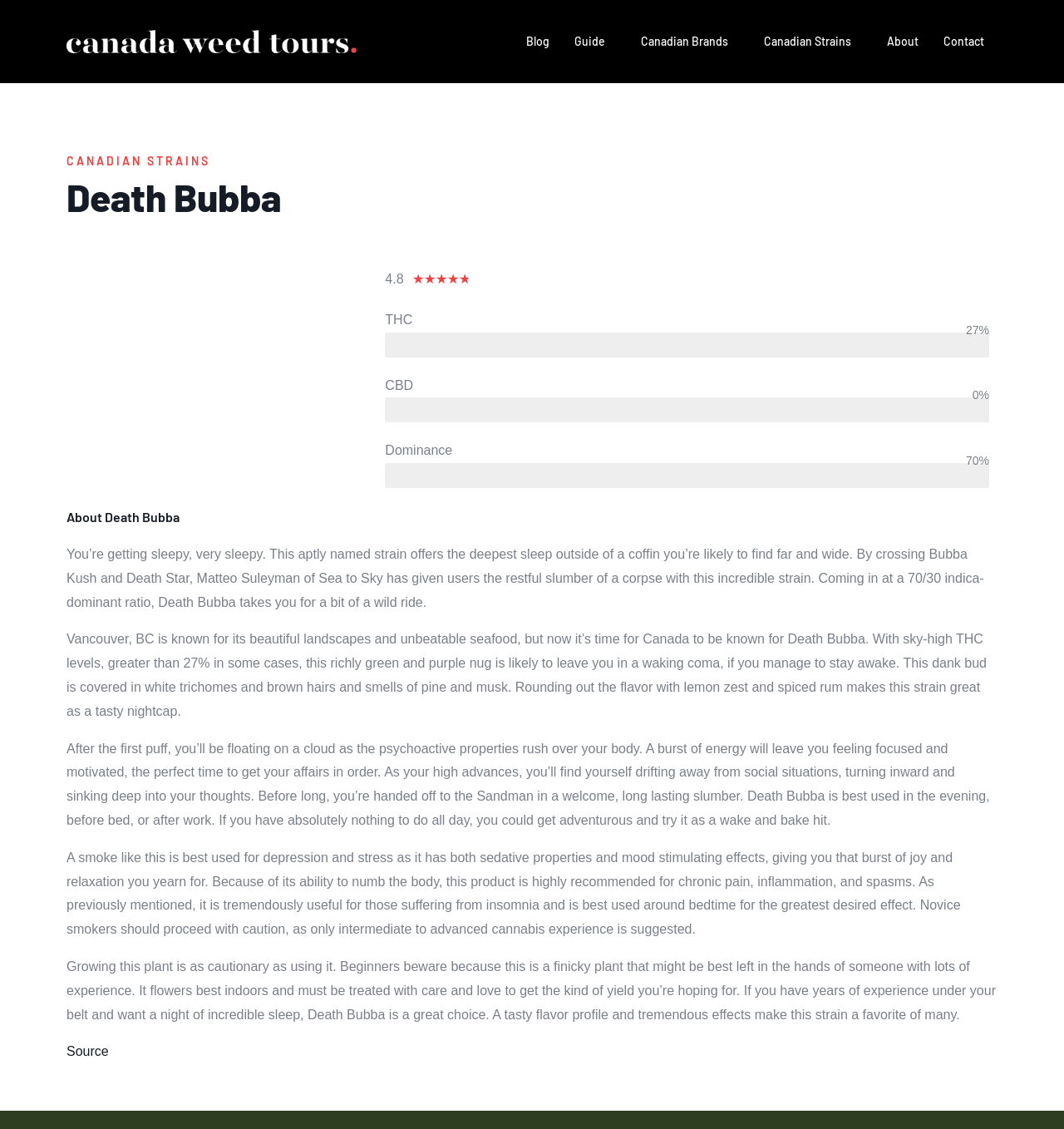Please provide a comprehensive response to the question based on the details in the image: What is the flavor profile of Death Bubba?

I found the flavor profile by reading the static text that describes the characteristics of Death Bubba, which mentions that it smells of pine and musk, and has a flavor profile that includes lemon zest and spiced rum.